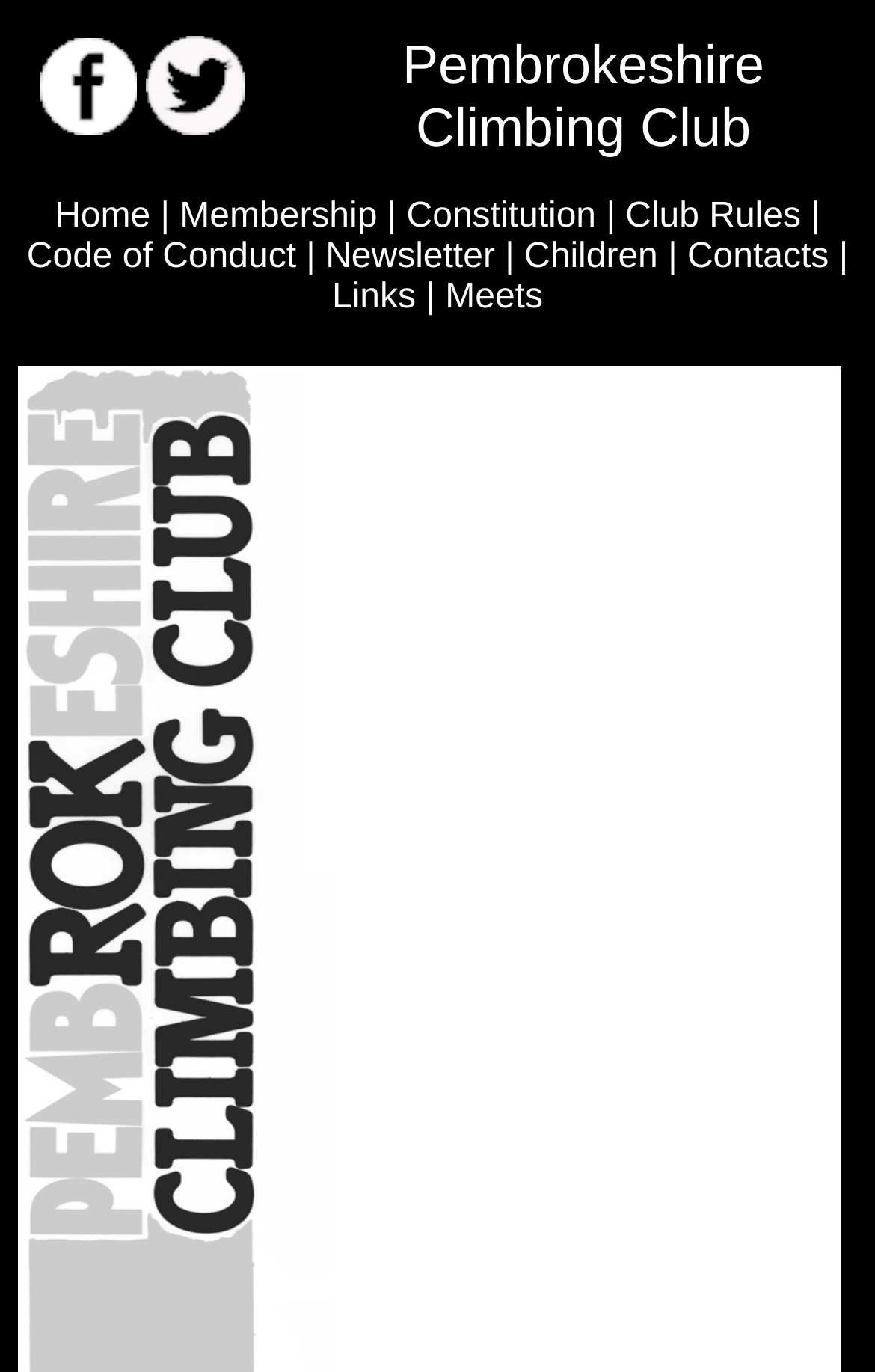What is the name of the climbing club?
We need a detailed and meticulous answer to the question.

The name of the climbing club can be found at the top of the webpage, which is 'Pembrokeshire Climbing Club'.